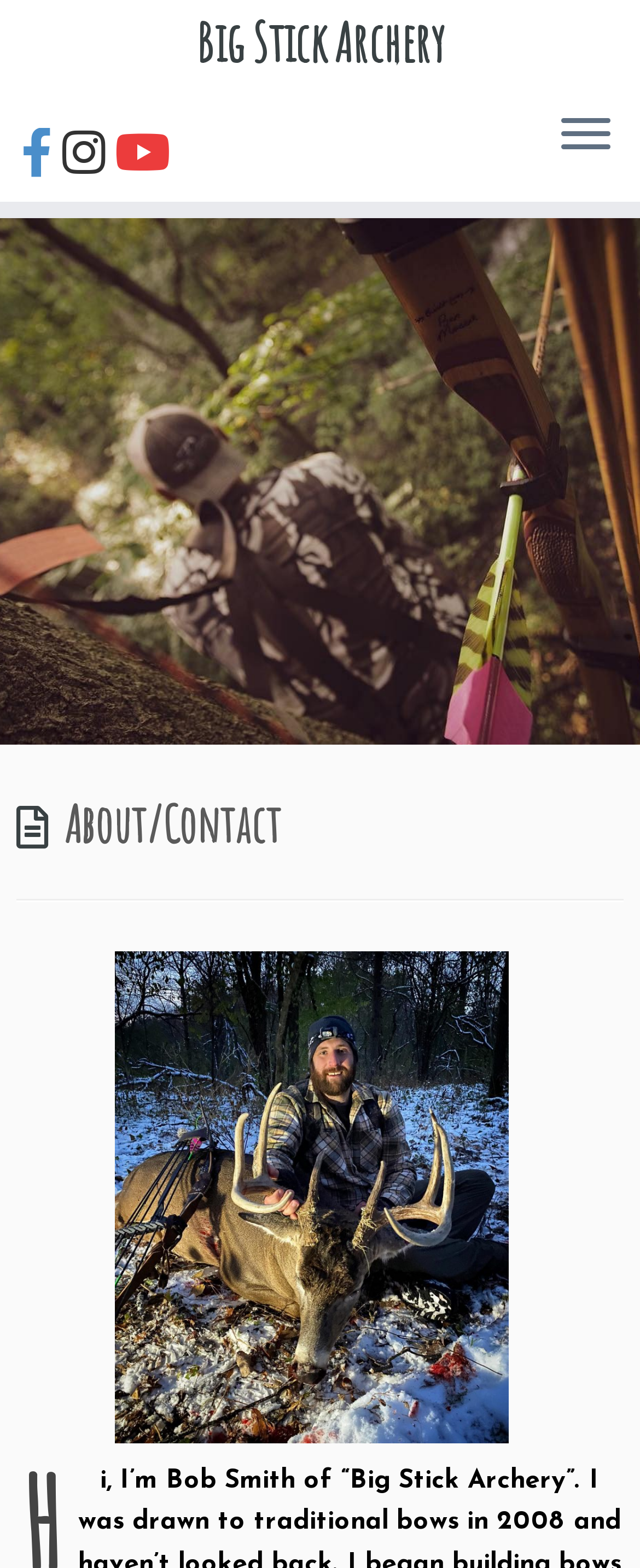What is the purpose of the button at the top right?
Provide an in-depth and detailed explanation in response to the question.

The button at the top right of the page has the text 'Open the menu'. When clicked, it likely opens a menu that provides access to other parts of the website. This can be inferred from the button's text and its location at the top right of the page, which is a common location for menu buttons.